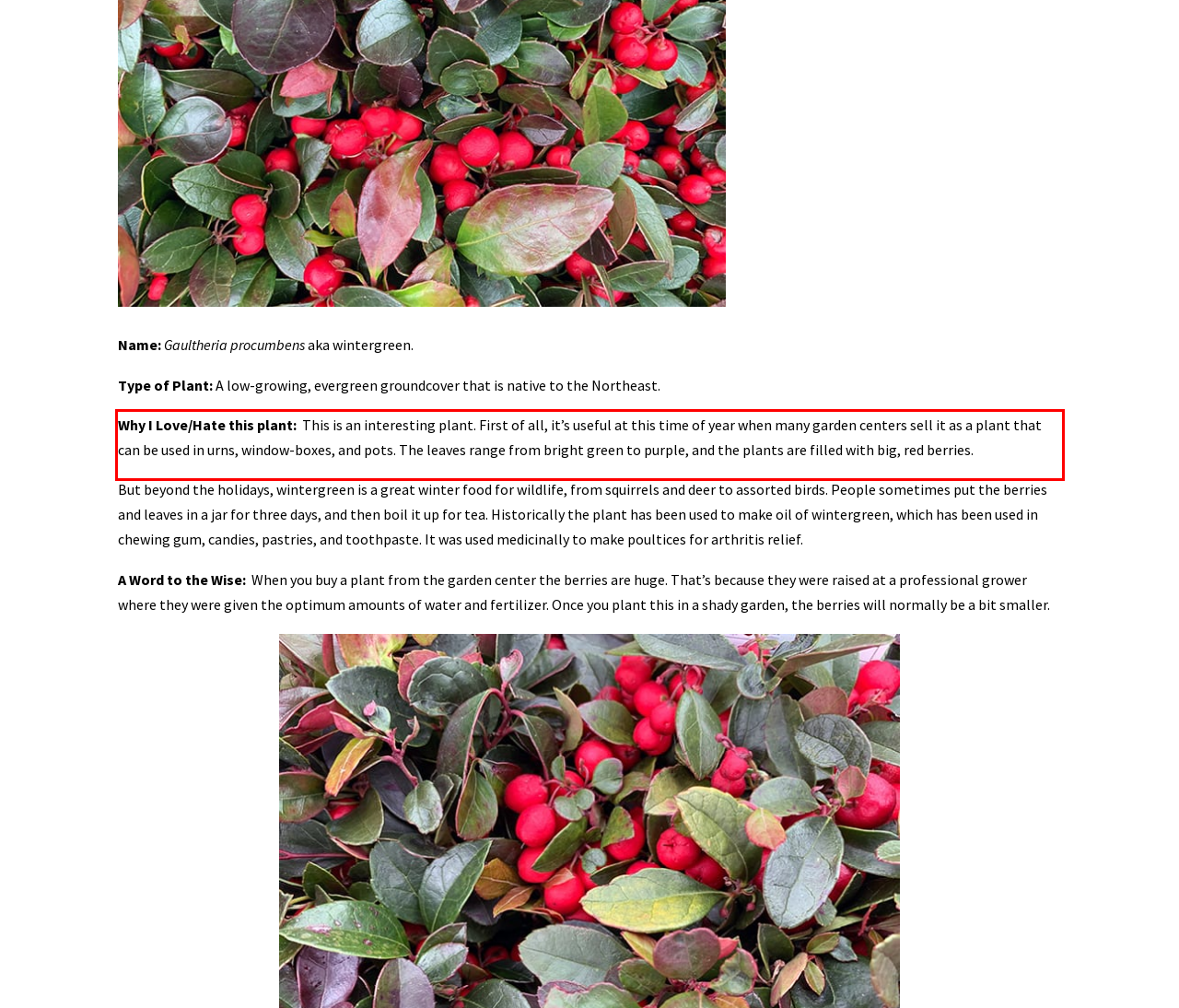Please extract the text content within the red bounding box on the webpage screenshot using OCR.

Why I Love/Hate this plant: This is an interesting plant. First of all, it’s useful at this time of year when many garden centers sell it as a plant that can be used in urns, window-boxes, and pots. The leaves range from bright green to purple, and the plants are filled with big, red berries.